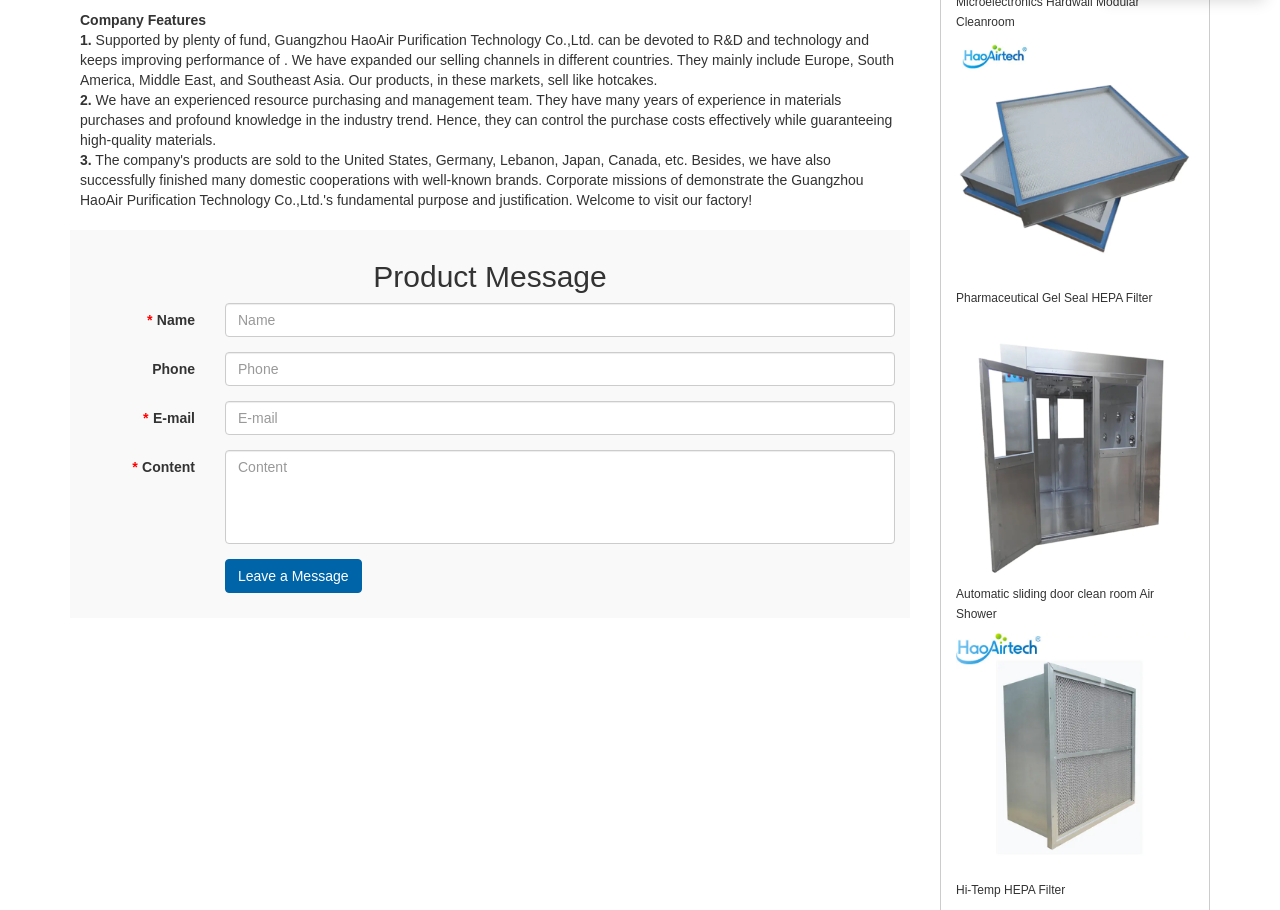Show the bounding box coordinates for the HTML element described as: "Pharmaceutical Gel Seal HEPA Filter".

[0.747, 0.319, 0.9, 0.335]